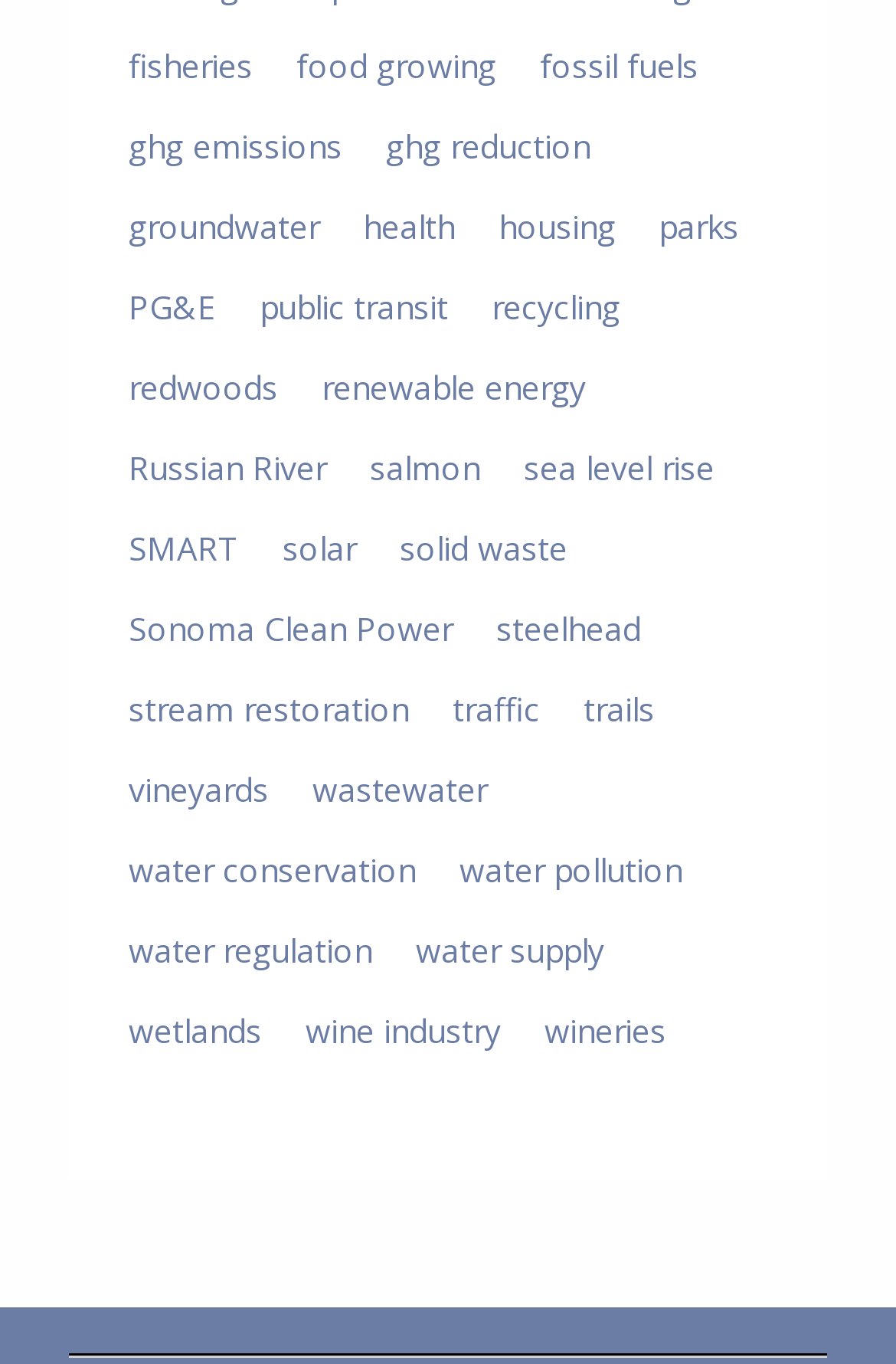Please respond in a single word or phrase: 
What is the topic of the link below 'PG&E'?

Public transit